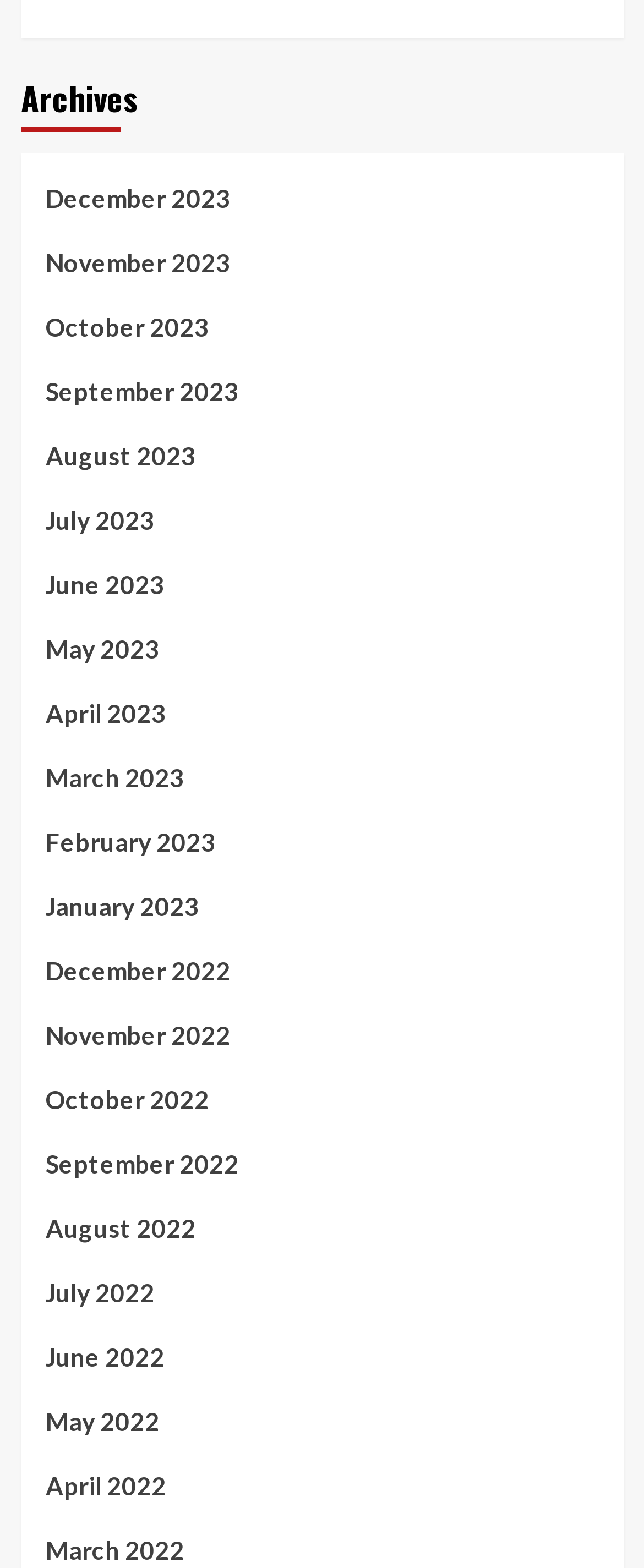What is the common pattern among the link texts?
Using the image, respond with a single word or phrase.

Month and year